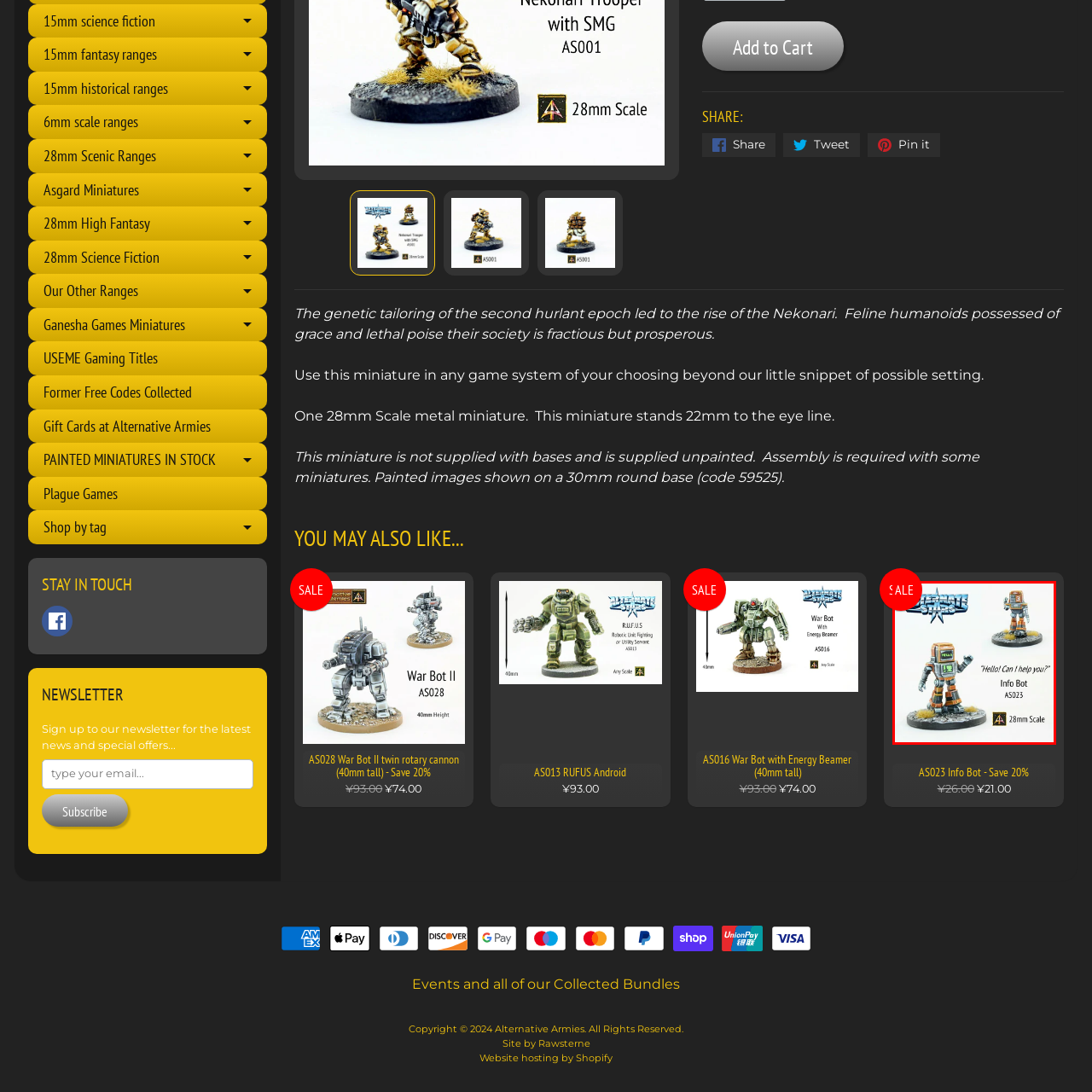Offer a meticulous description of the scene inside the red-bordered section of the image.

The image features a detailed 28mm scale miniature of an "Info Bot," identified as AS023. This robot, designed in a charming retro-futuristic style, comes with a friendly expression and is posed to assist, showcasing the phrase, "Hello! Can I help you?" Above the miniature, the logo for "Alternate Stars" indicates its brand affiliation. A vibrant red "SALE" label draws attention to a promotional offer, inviting enthusiasts to consider this miniature for their collection or gaming projects. The figure stands on a textured round base, adding to the overall aesthetic, making it a perfect addition for tabletop games or display.